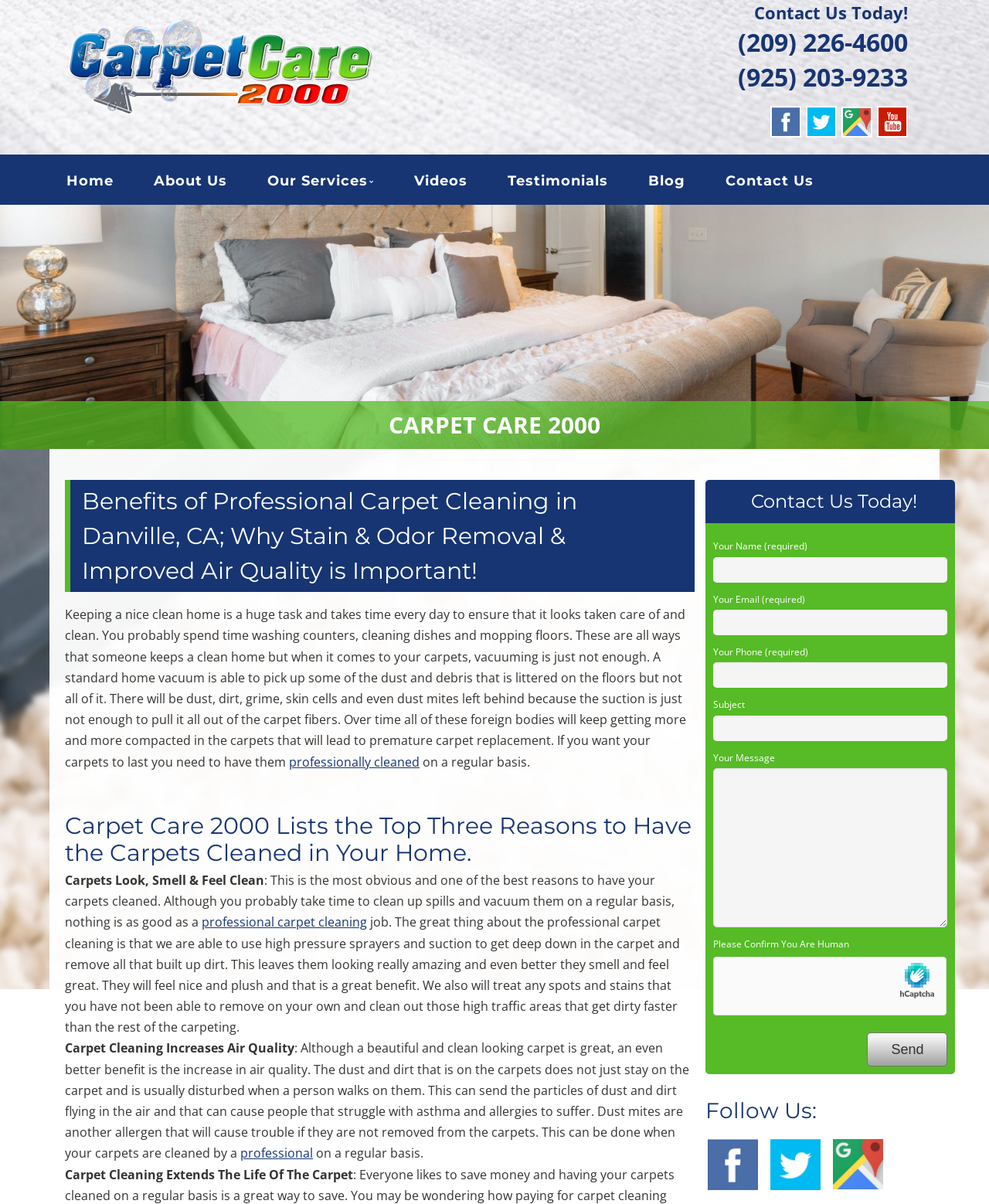Identify the bounding box coordinates for the region of the element that should be clicked to carry out the instruction: "Enter your name in the required field". The bounding box coordinates should be four float numbers between 0 and 1, i.e., [left, top, right, bottom].

[0.721, 0.463, 0.958, 0.484]